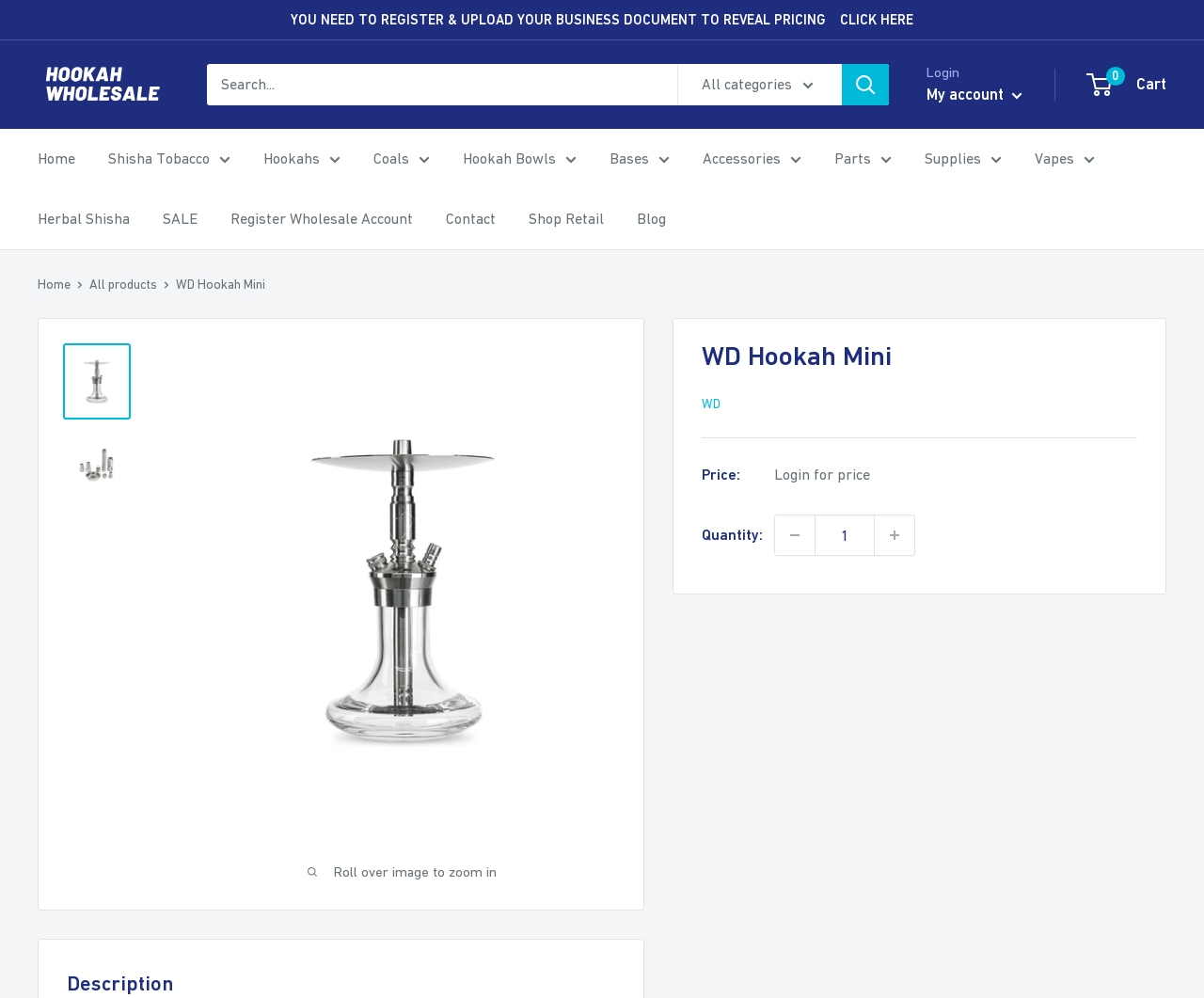Please answer the following question as detailed as possible based on the image: 
What is the purpose of the button with the text 'Search'?

I inferred the purpose of the button by its location next to the search textbox and the combobox with the text 'All categories', which suggests that it is used to search for products within a specific category.